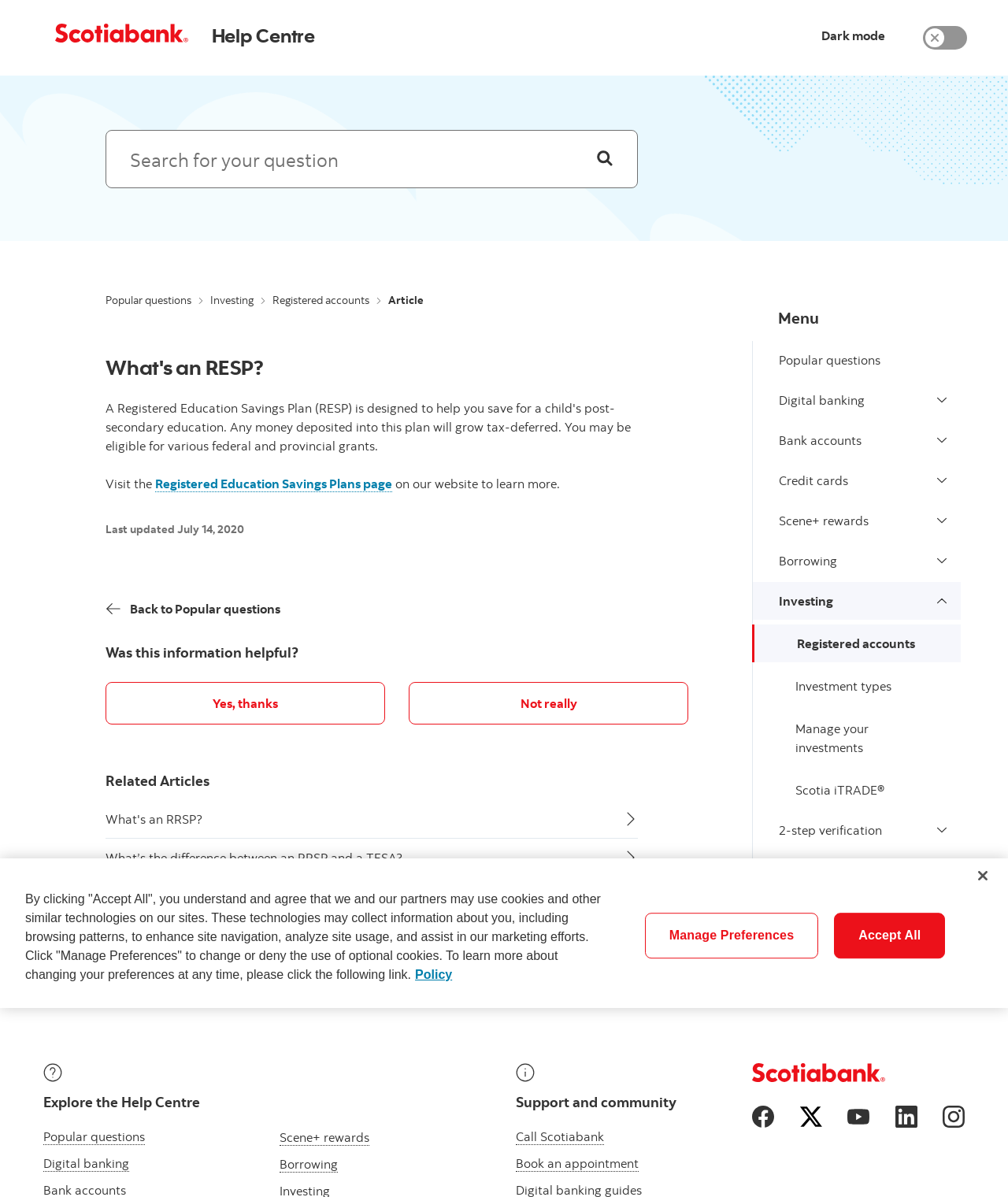What is the purpose of an RESP?
Please craft a detailed and exhaustive response to the question.

Based on the webpage content, an RESP is designed to help save for a child's post-secondary education, and any money deposited into this plan will grow tax-deferred.